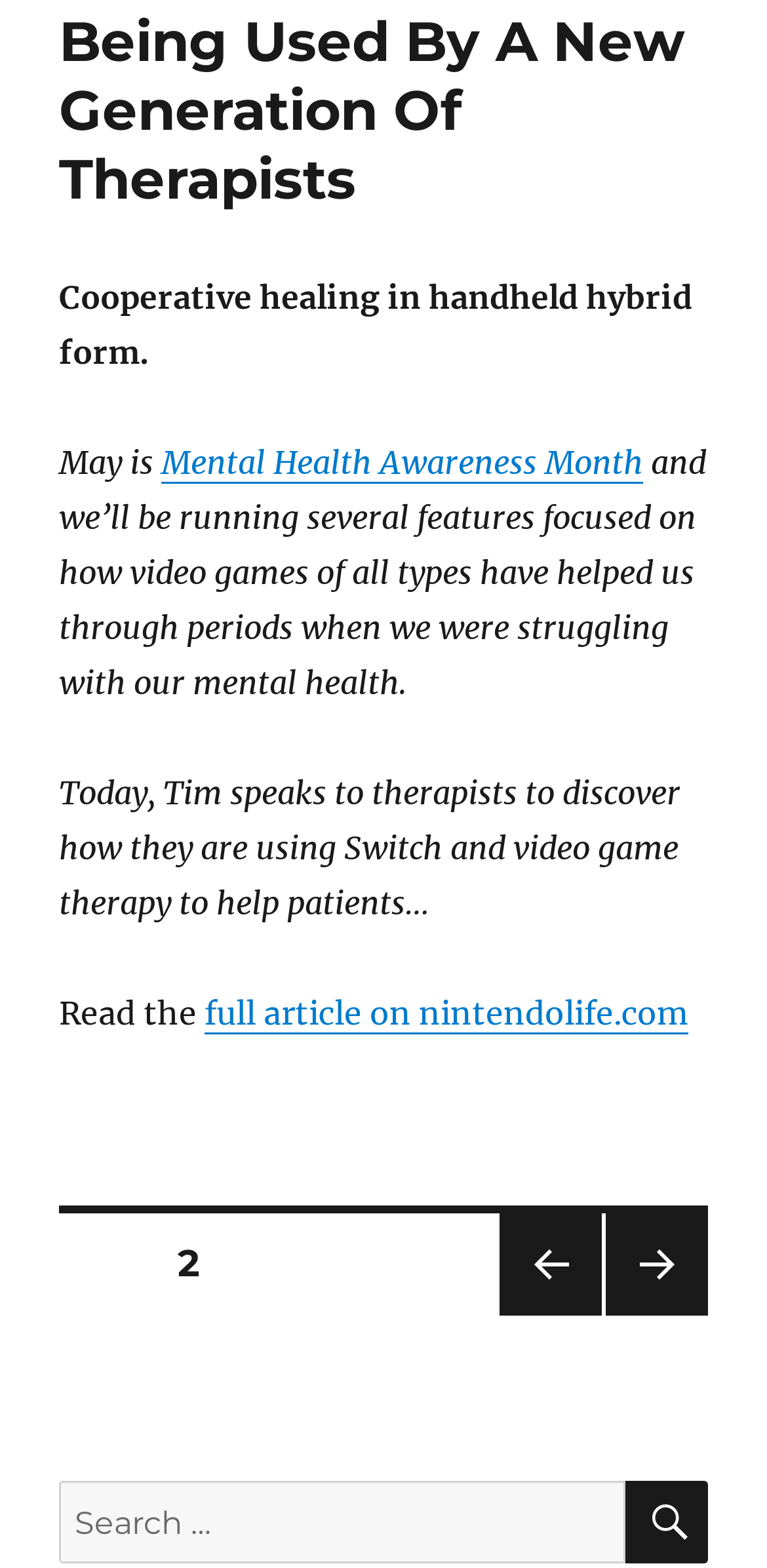How can I navigate to the previous page?
Please answer the question with as much detail as possible using the screenshot.

The question can be answered by looking at the navigation section which has a link ' PREVIOUS PAGE' that can be clicked to navigate to the previous page.